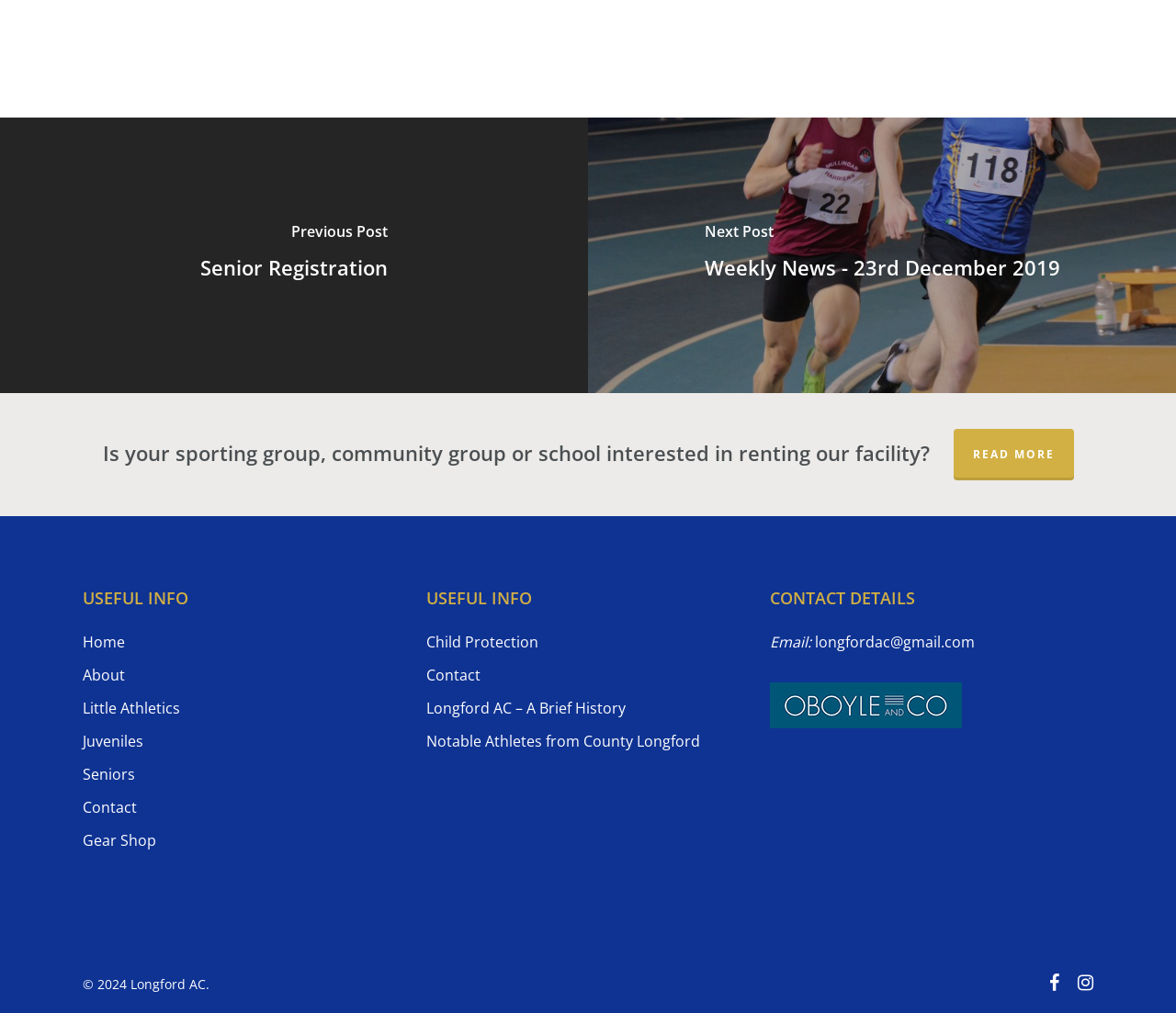Bounding box coordinates should be in the format (top-left x, top-left y, bottom-right x, bottom-right y) and all values should be floating point numbers between 0 and 1. Determine the bounding box coordinate for the UI element described as: parent_node: Previous Post aria-label="Senior Registration"

[0.0, 0.116, 0.5, 0.388]